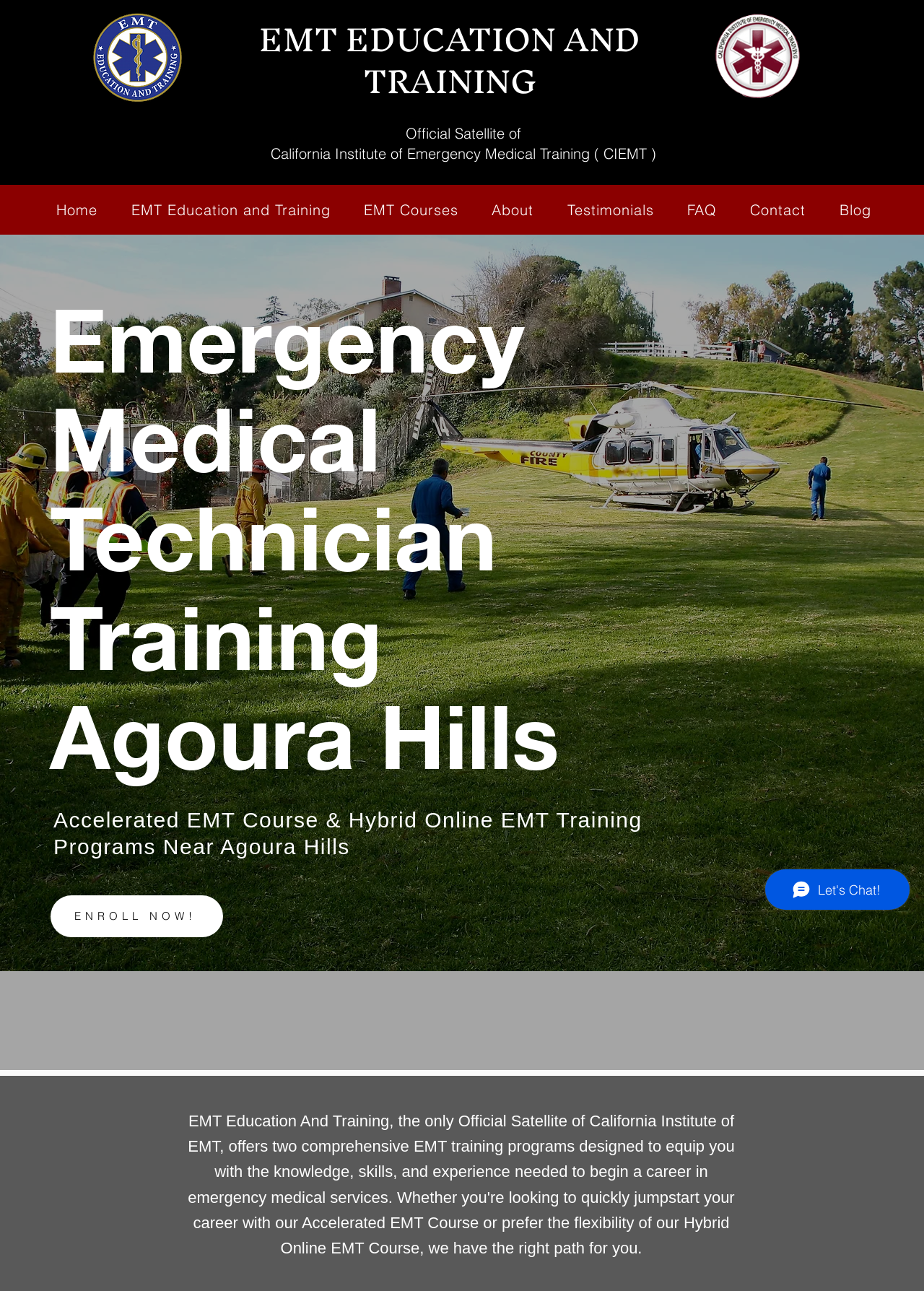Provide the bounding box coordinates of the HTML element this sentence describes: "Blog".

None